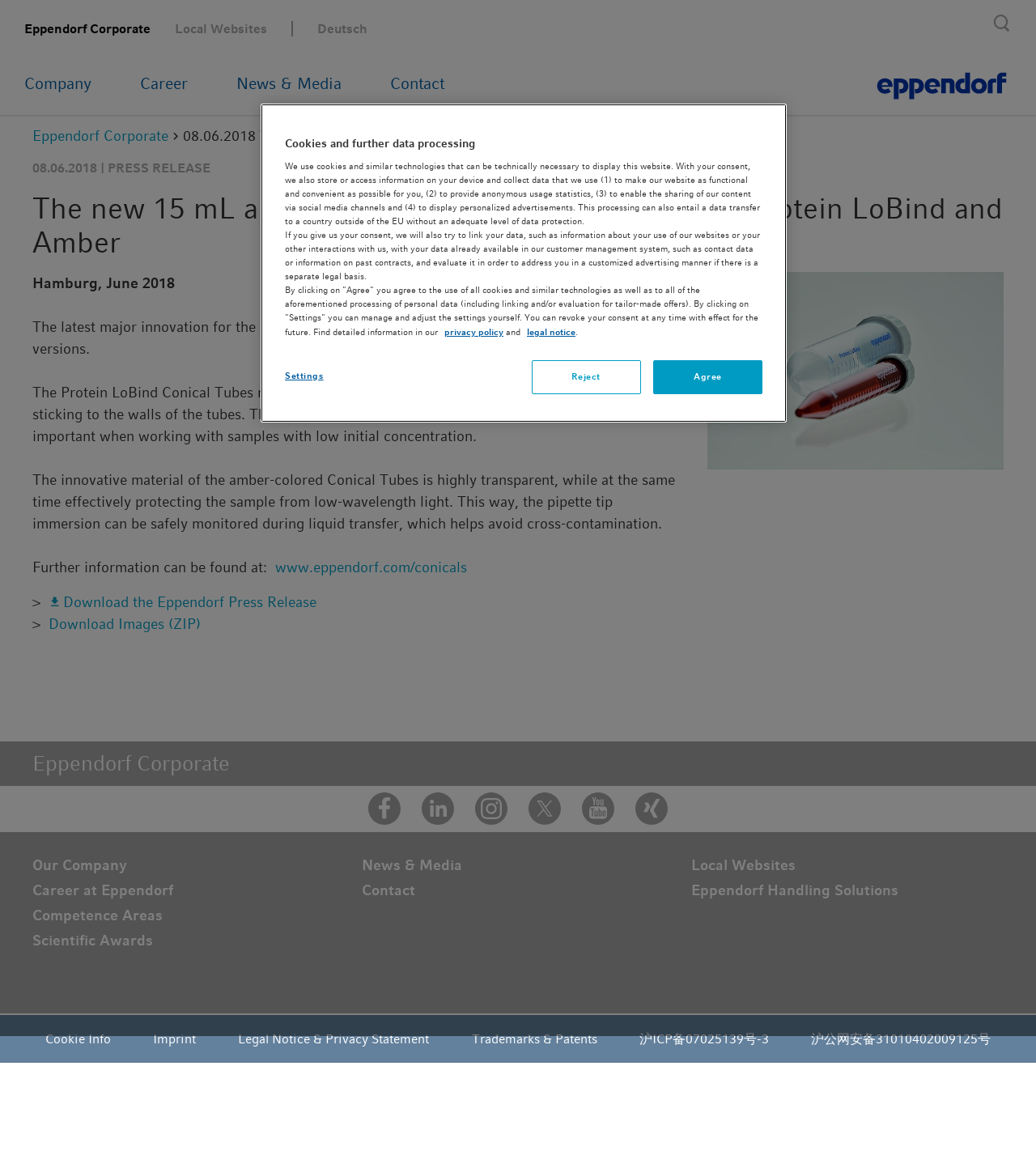Please answer the following query using a single word or phrase: 
What is the new product introduced by Eppendorf?

15 mL and 50 mL Eppendorf Conical Tubes